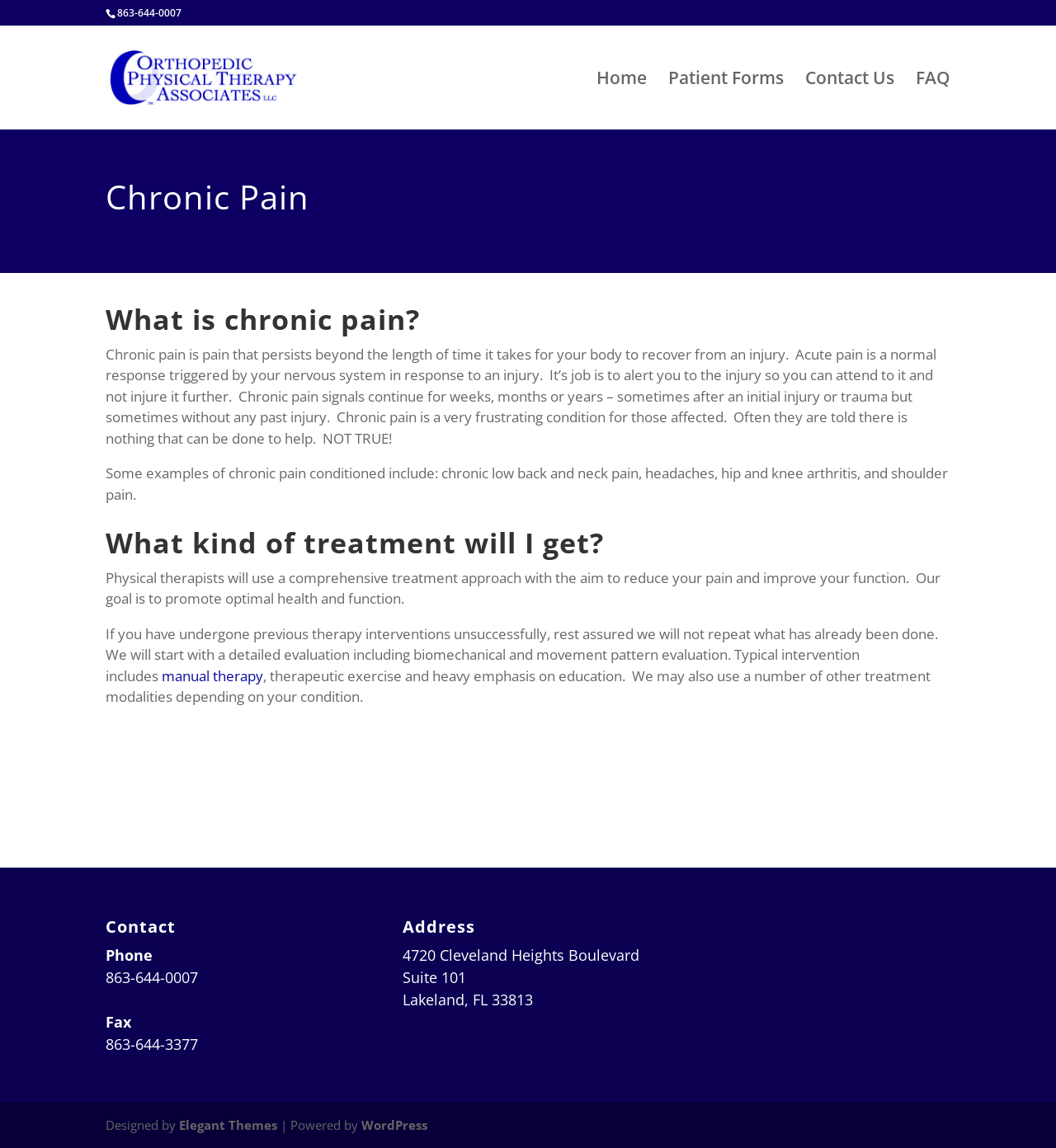Create an in-depth description of the webpage, covering main sections.

The webpage is about Chronic Pain and Orthopedic Physical Therapy Associates LLC. At the top, there is a phone number "863-644-0007" and a link to the company's name, accompanied by an image of the company's logo. Below this, there is a navigation menu with links to "Home", "Patient Forms", "Contact Us", and "FAQ".

The main content of the page is an article about Chronic Pain. It starts with a heading "Chronic Pain" followed by a subheading "What is chronic pain?" and a paragraph explaining the difference between acute and chronic pain. The text continues to describe chronic pain as a frustrating condition that can persist for weeks, months, or years.

Further down, there is a section with a heading "What kind of treatment will I get?" which explains that physical therapists will use a comprehensive treatment approach to reduce pain and improve function. The text mentions that the treatment will include a detailed evaluation, manual therapy, therapeutic exercise, and education.

At the bottom of the page, there is a "Contact" section with a phone number, fax number, and address. The address is listed as 4720 Cleveland Heights Boulevard, Suite 101, Lakeland, FL 33813. Finally, there is a footer section with credits to the website's designer and platform, Elegant Themes and WordPress, respectively.